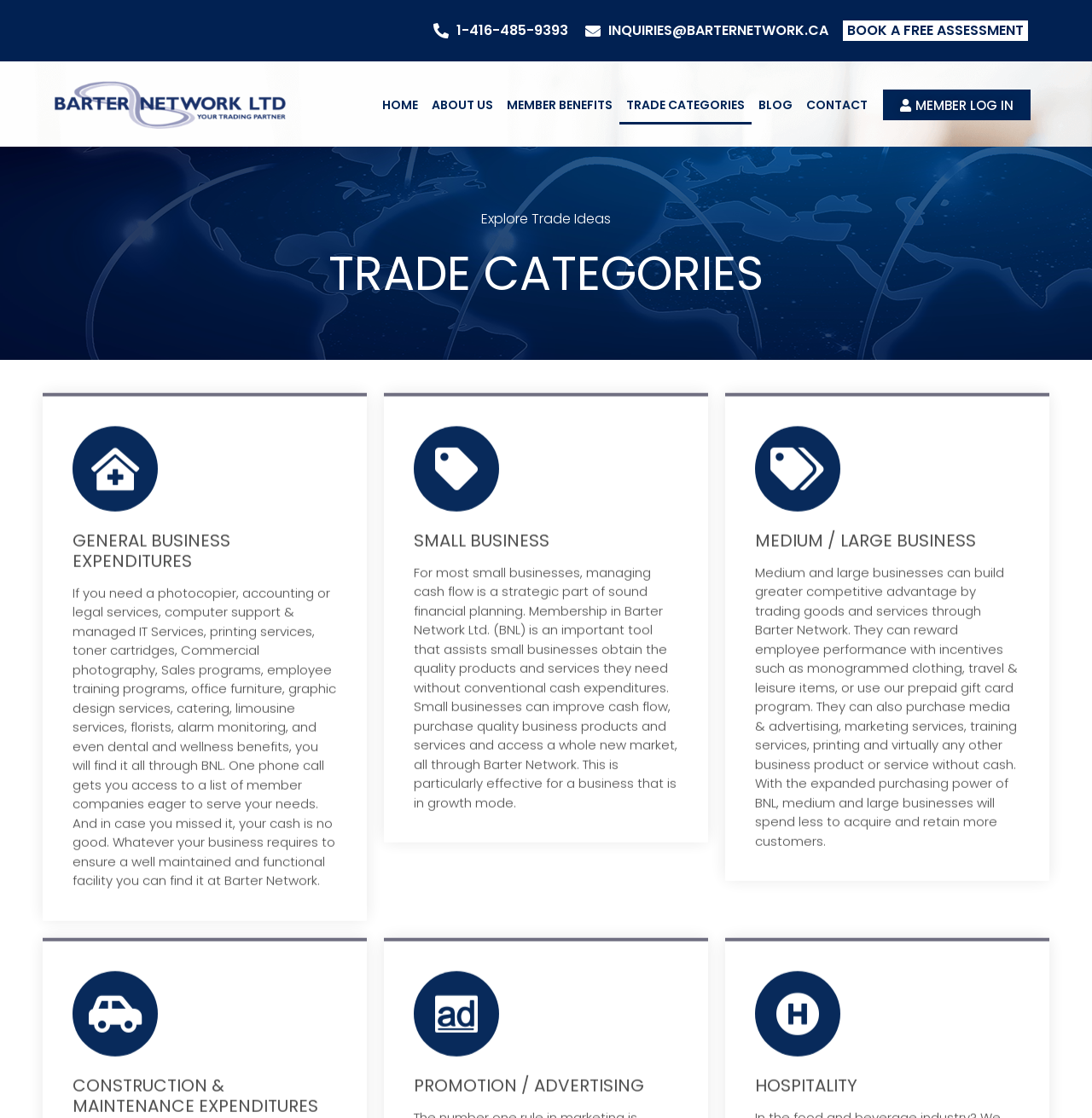Identify the bounding box coordinates of the clickable region required to complete the instruction: "Explore the about us page". The coordinates should be given as four float numbers within the range of 0 and 1, i.e., [left, top, right, bottom].

[0.389, 0.076, 0.458, 0.111]